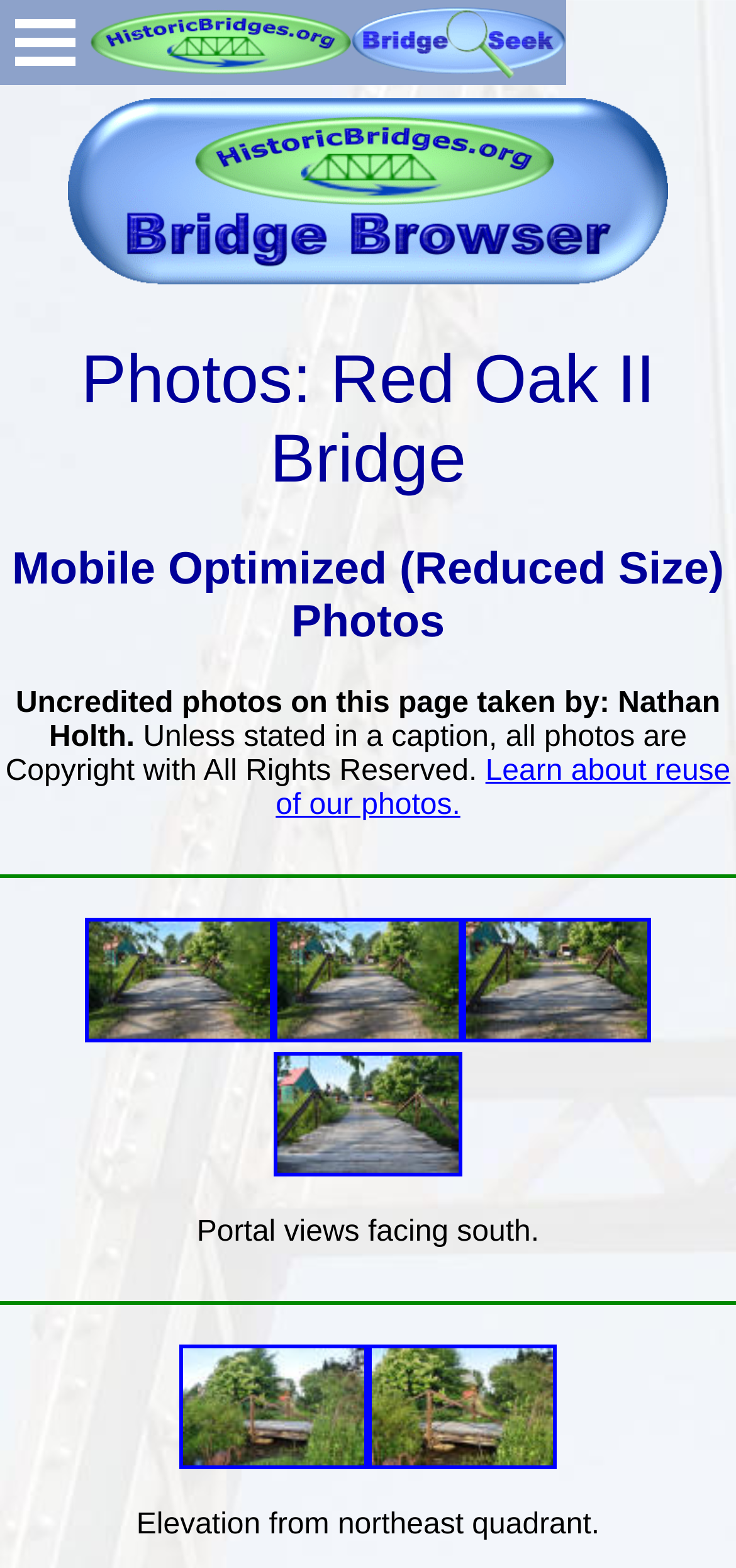Find the bounding box coordinates for the element that must be clicked to complete the instruction: "Open the menu". The coordinates should be four float numbers between 0 and 1, indicated as [left, top, right, bottom].

[0.0, 0.0, 0.123, 0.054]